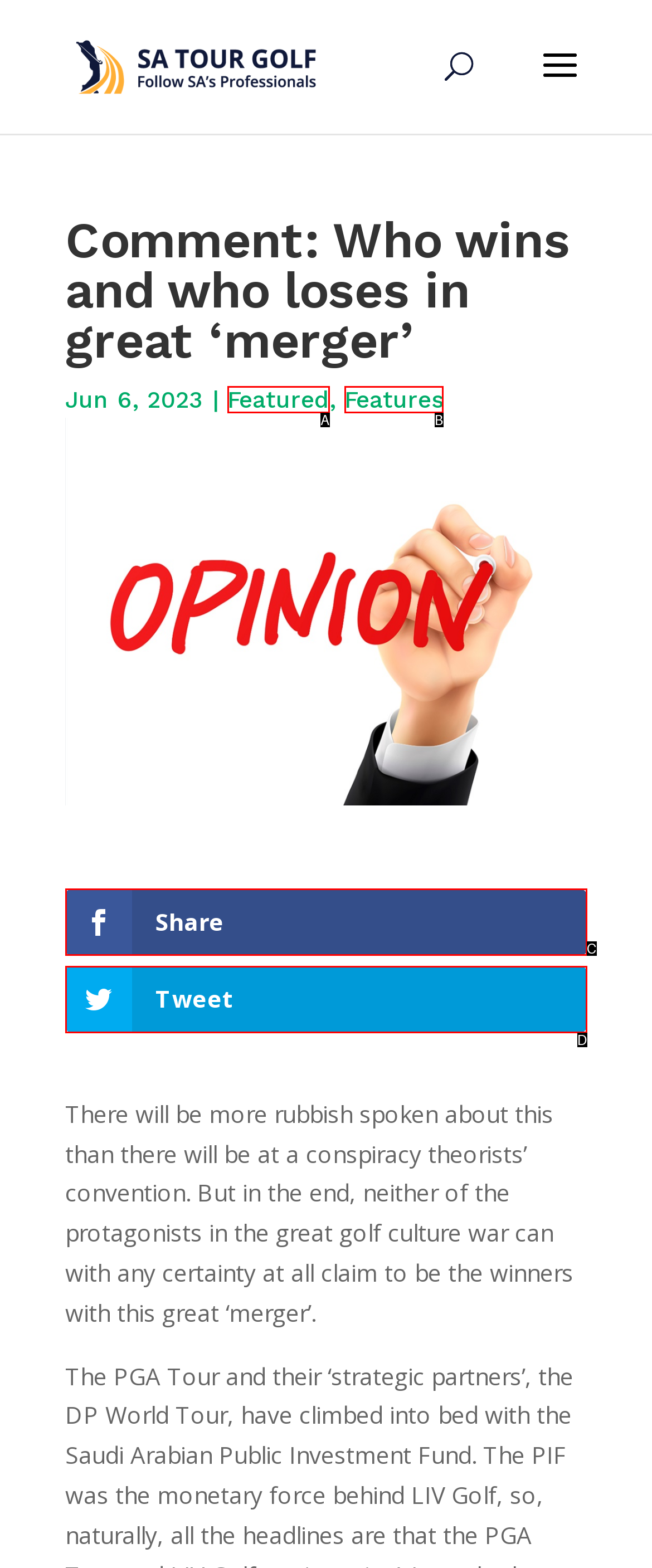Determine which option aligns with the description: Tweet. Provide the letter of the chosen option directly.

D